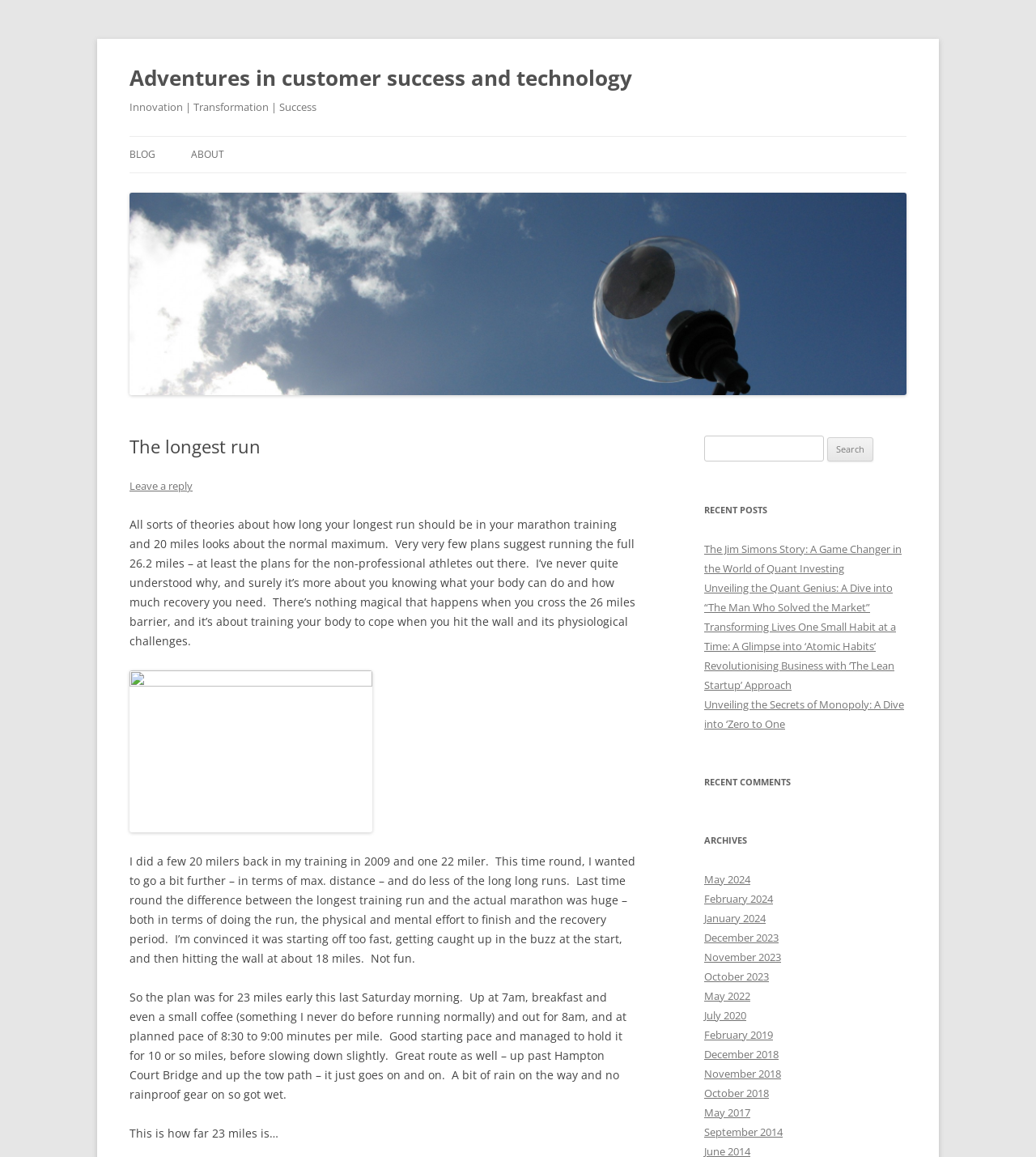Pinpoint the bounding box coordinates of the area that should be clicked to complete the following instruction: "Read the 'The longest run' article". The coordinates must be given as four float numbers between 0 and 1, i.e., [left, top, right, bottom].

[0.125, 0.376, 0.613, 0.395]